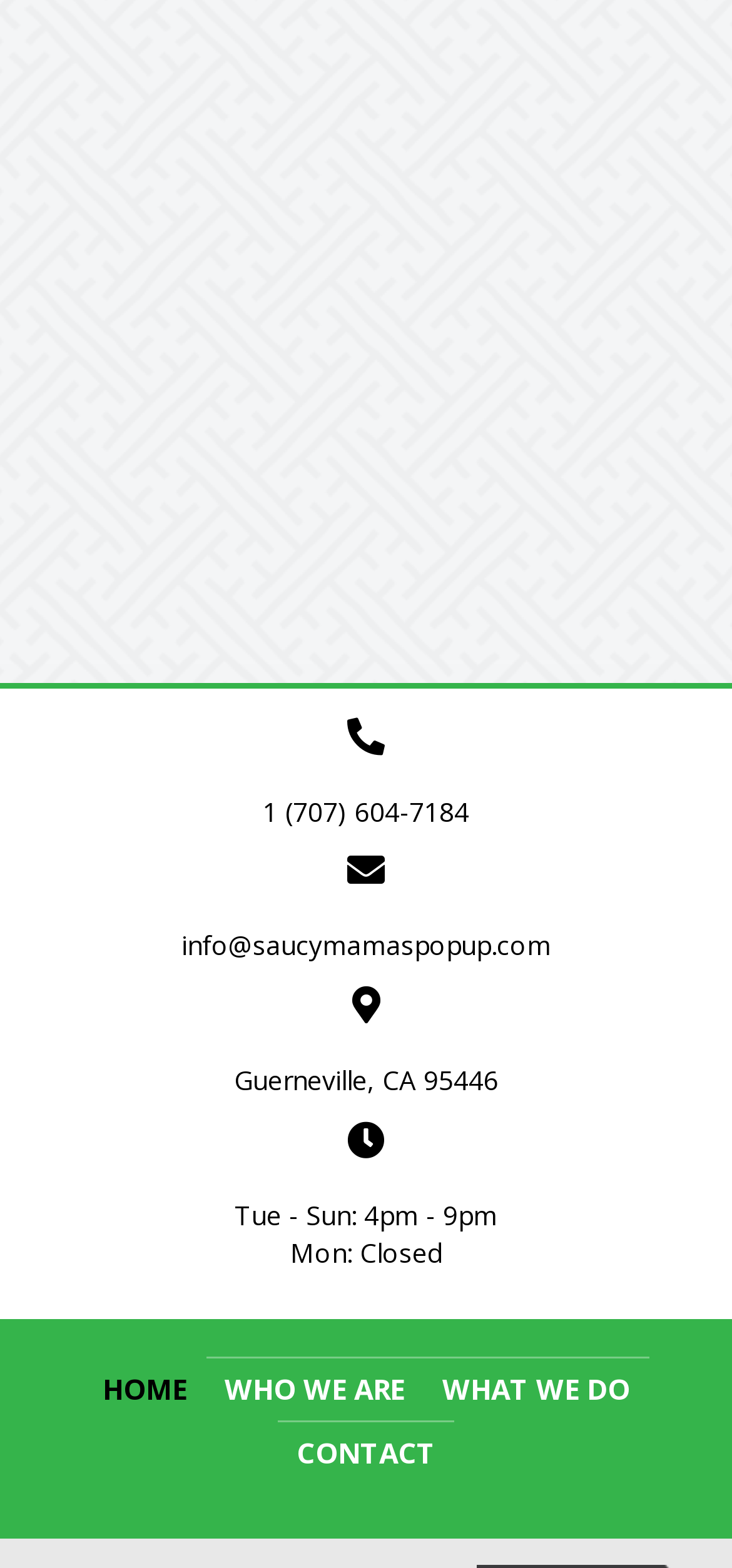What is the location of Saucy Mamas Popup?
Identify the answer in the screenshot and reply with a single word or phrase.

Guerneville, CA 95446